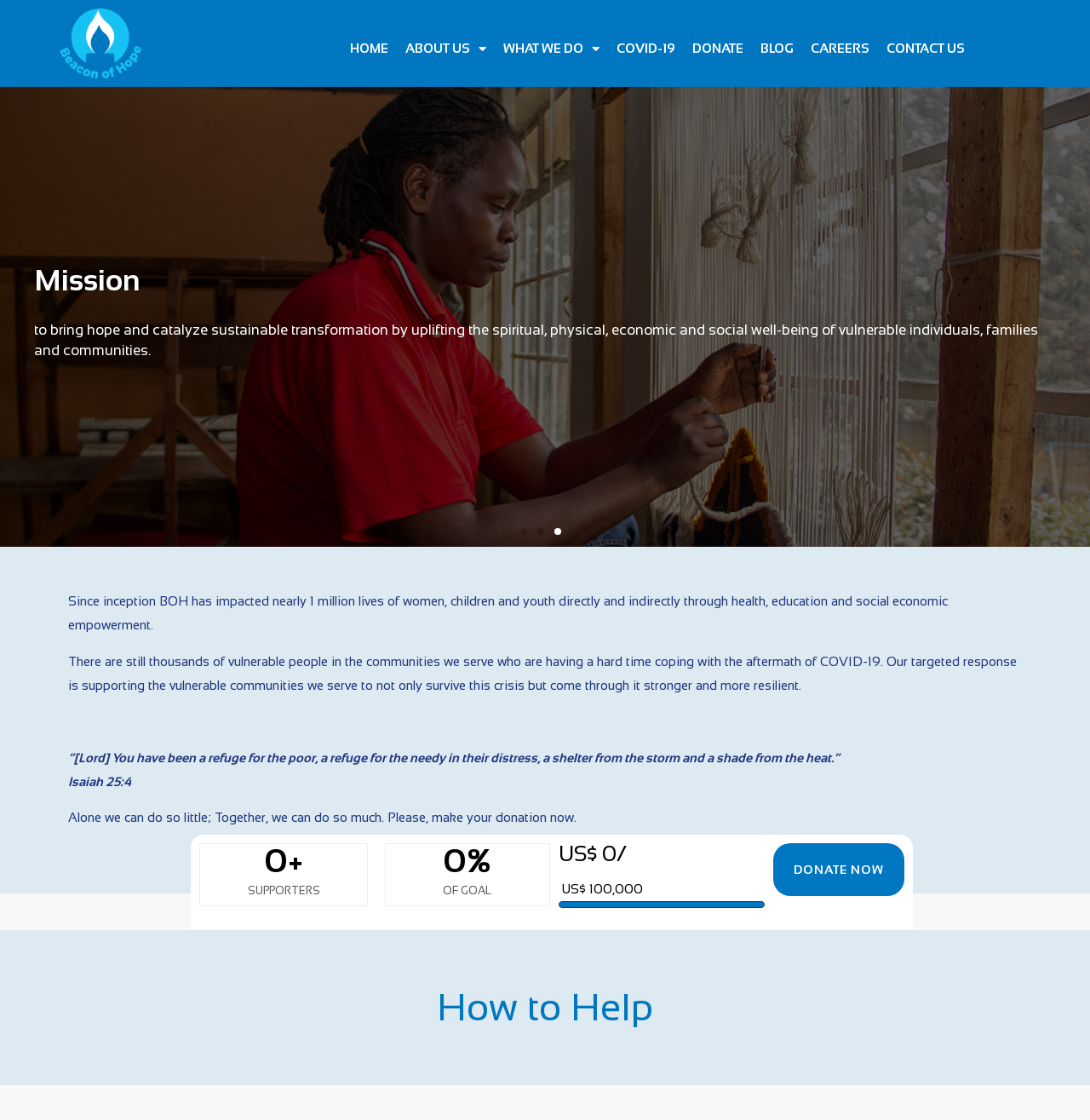Can you show the bounding box coordinates of the region to click on to complete the task described in the instruction: "Click the HOME link"?

[0.316, 0.023, 0.362, 0.064]